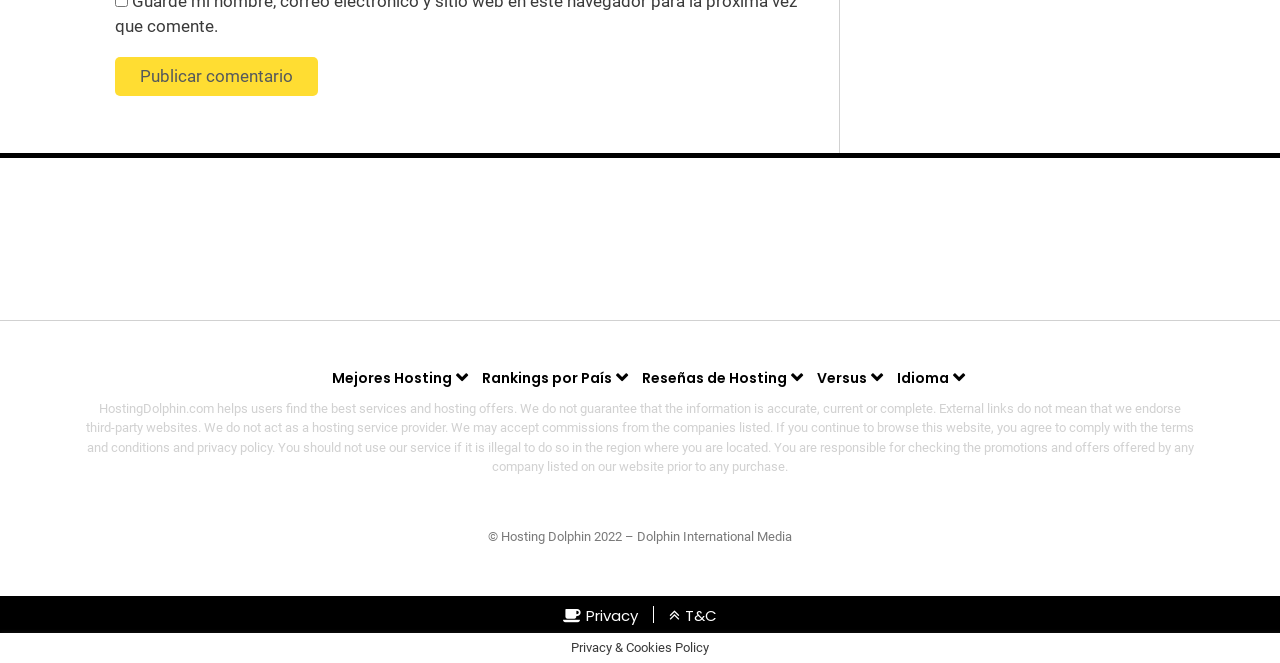Please provide a one-word or short phrase answer to the question:
What is the theme of the website?

Hosting